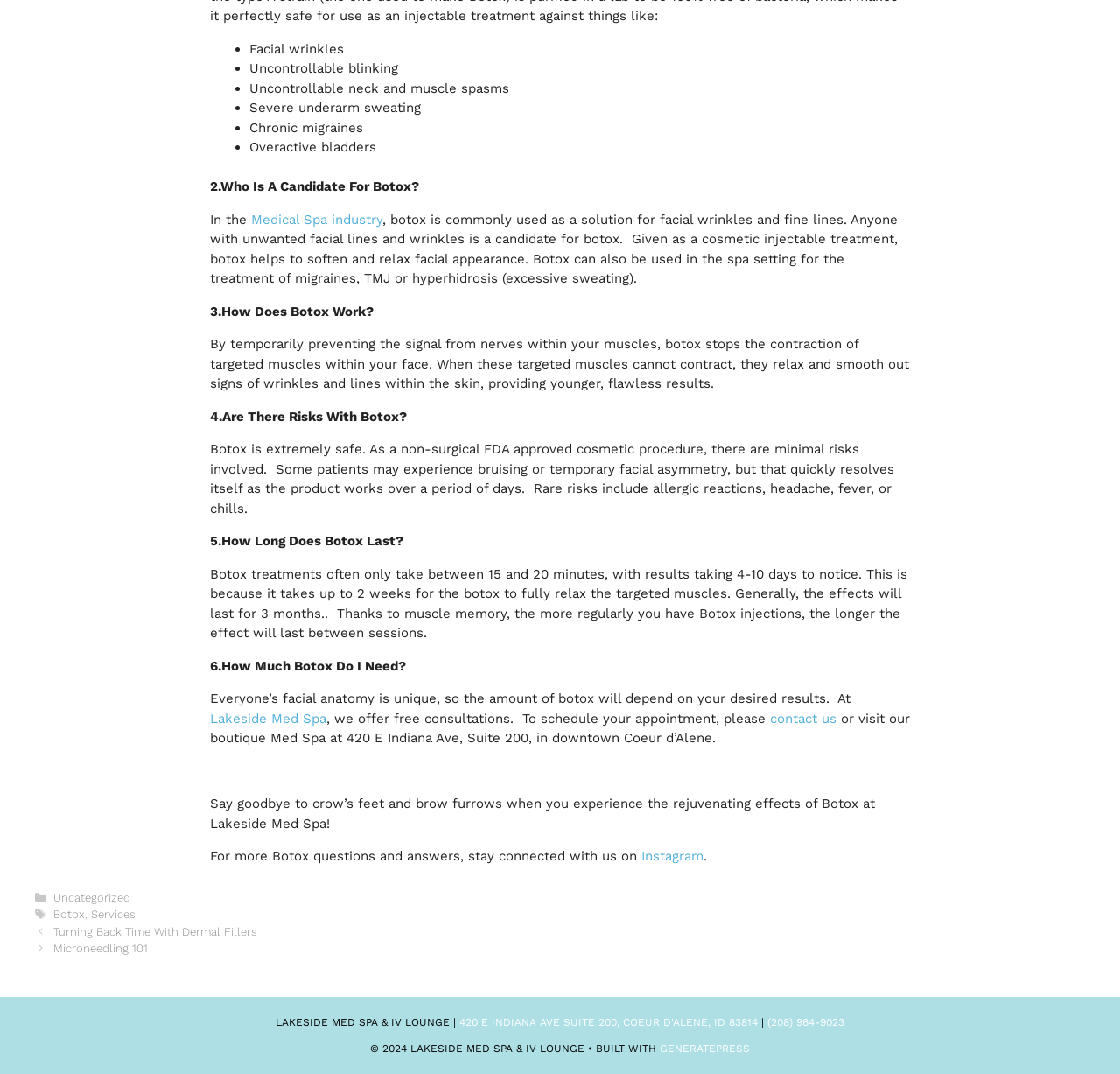Find and specify the bounding box coordinates that correspond to the clickable region for the instruction: "Read about 'Who Is A Candidate For Botox?'".

[0.188, 0.167, 0.374, 0.181]